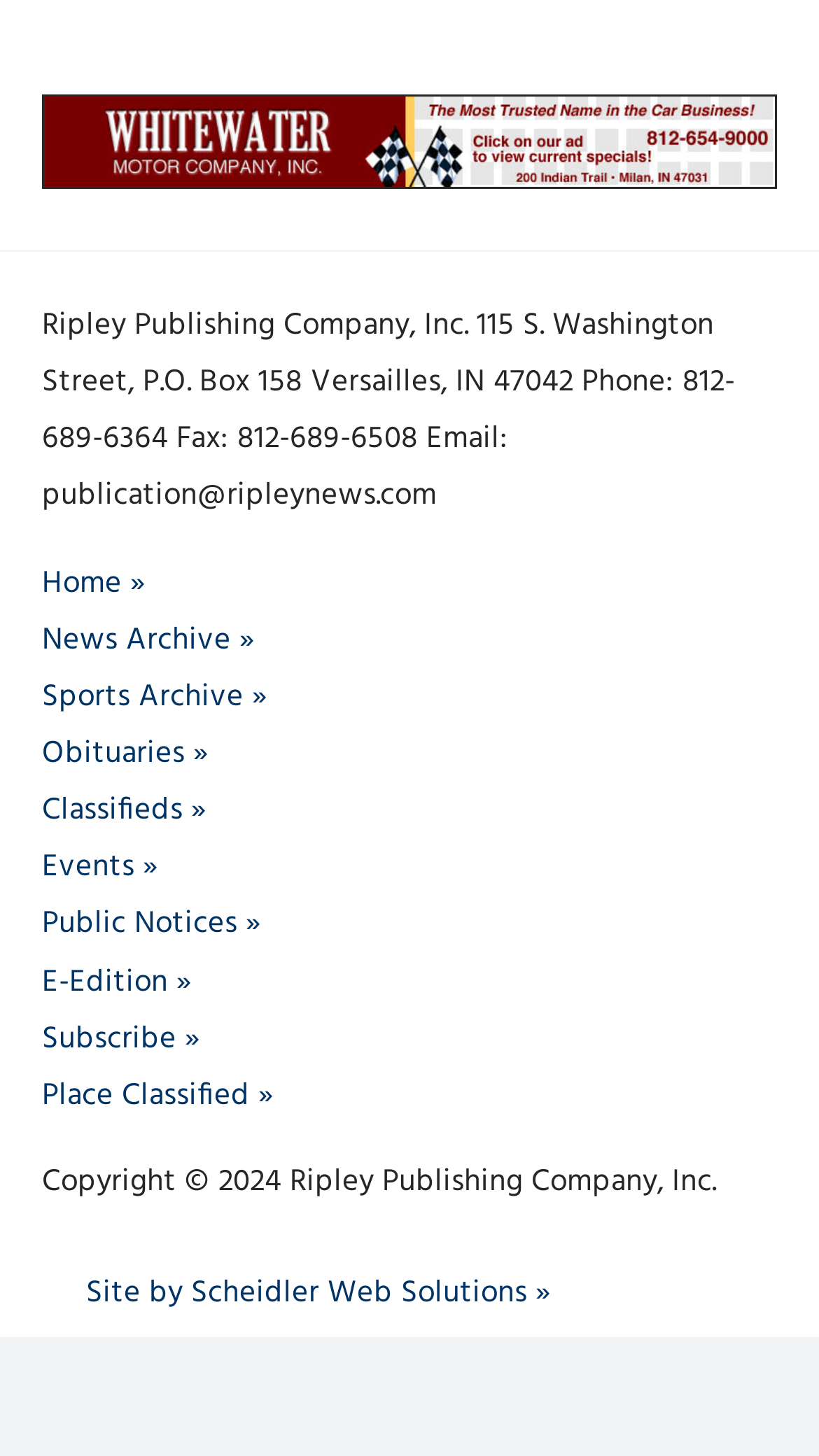Please specify the bounding box coordinates in the format (top-left x, top-left y, bottom-right x, bottom-right y), with values ranging from 0 to 1. Identify the bounding box for the UI component described as follows: Site by Scheidler Web Solutions

[0.051, 0.872, 0.672, 0.905]